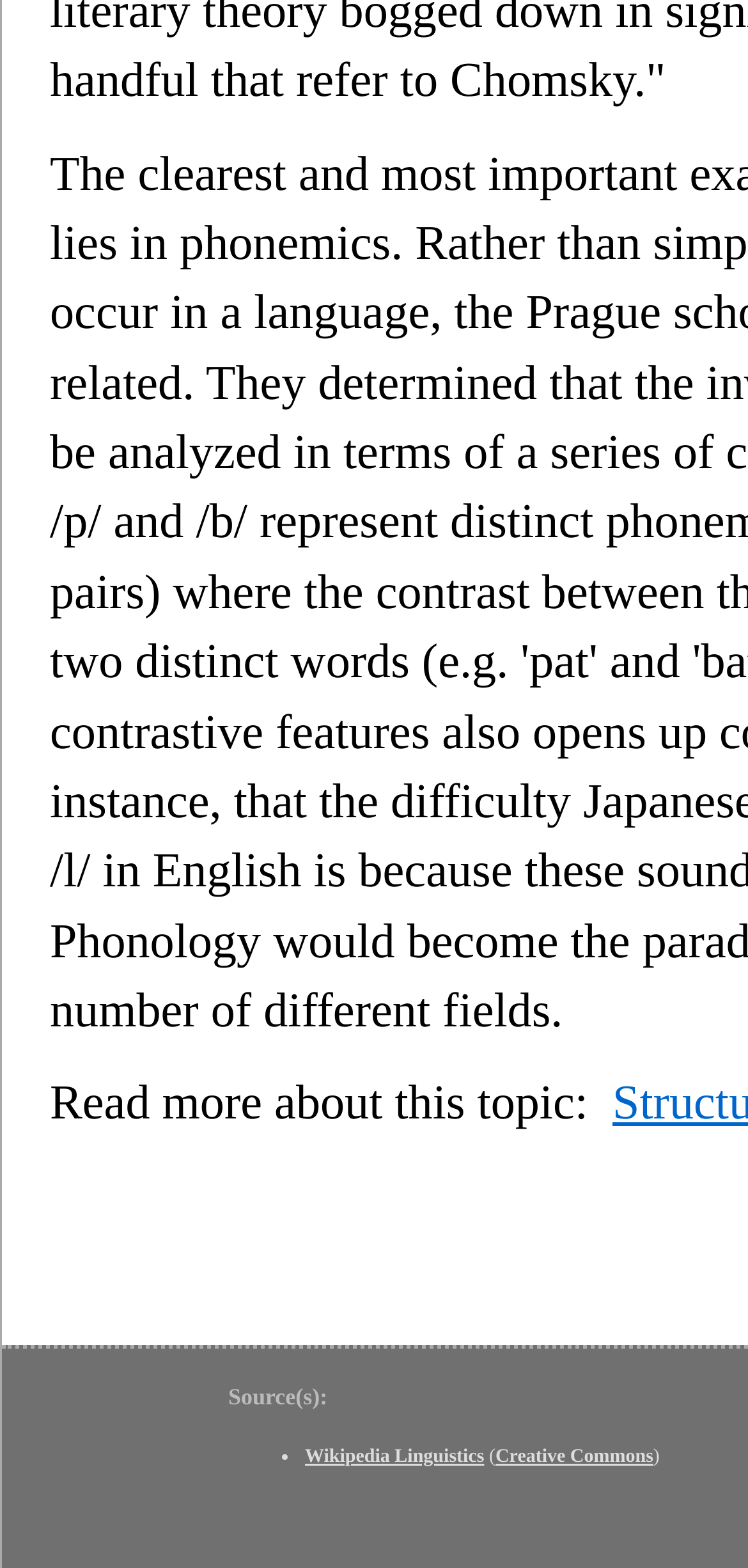What is the position of the 'Read more about this topic:' text?
Use the screenshot to answer the question with a single word or phrase.

top-left